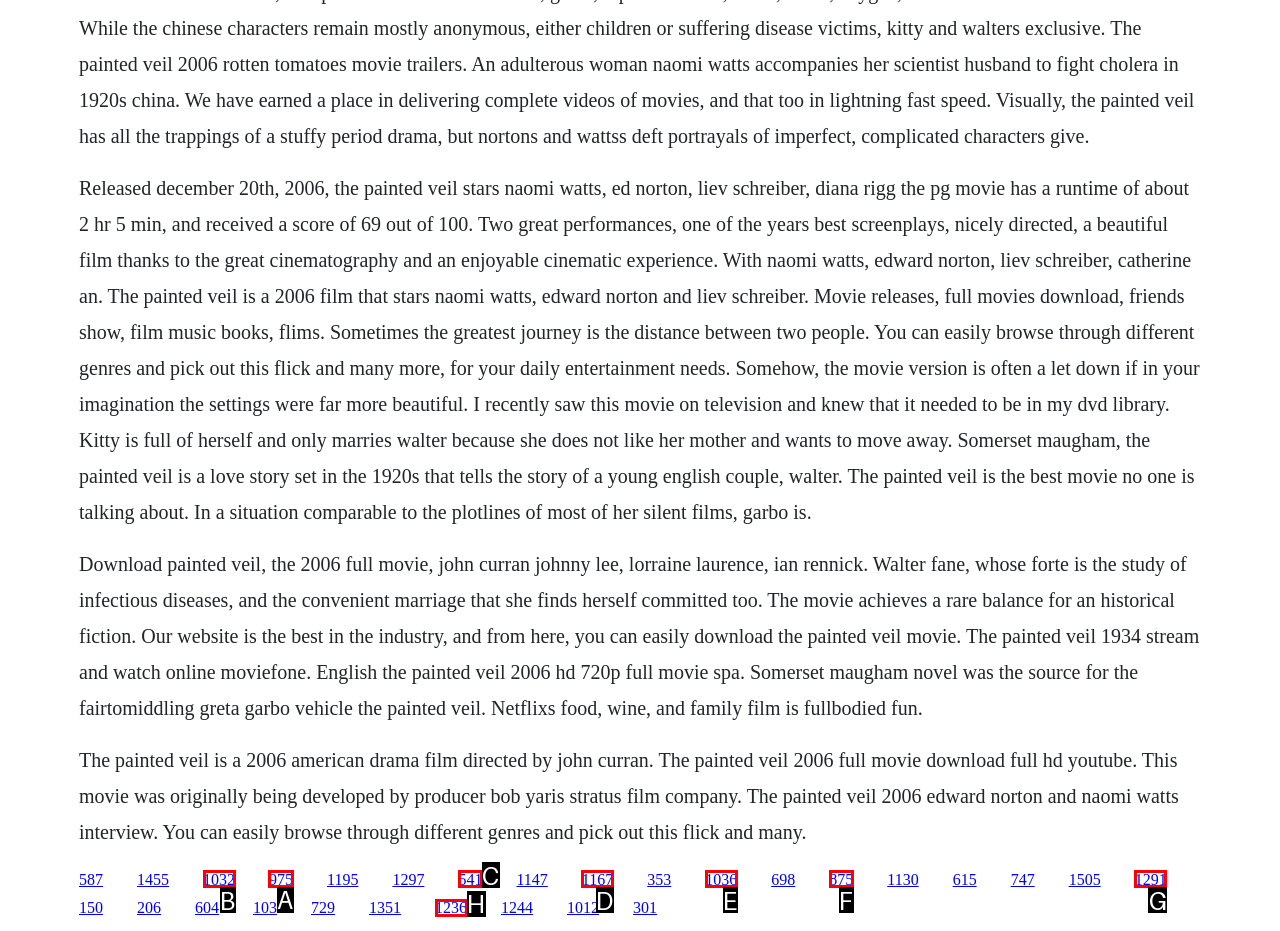Given the instruction: Get the movie details, which HTML element should you click on?
Answer with the letter that corresponds to the correct option from the choices available.

A